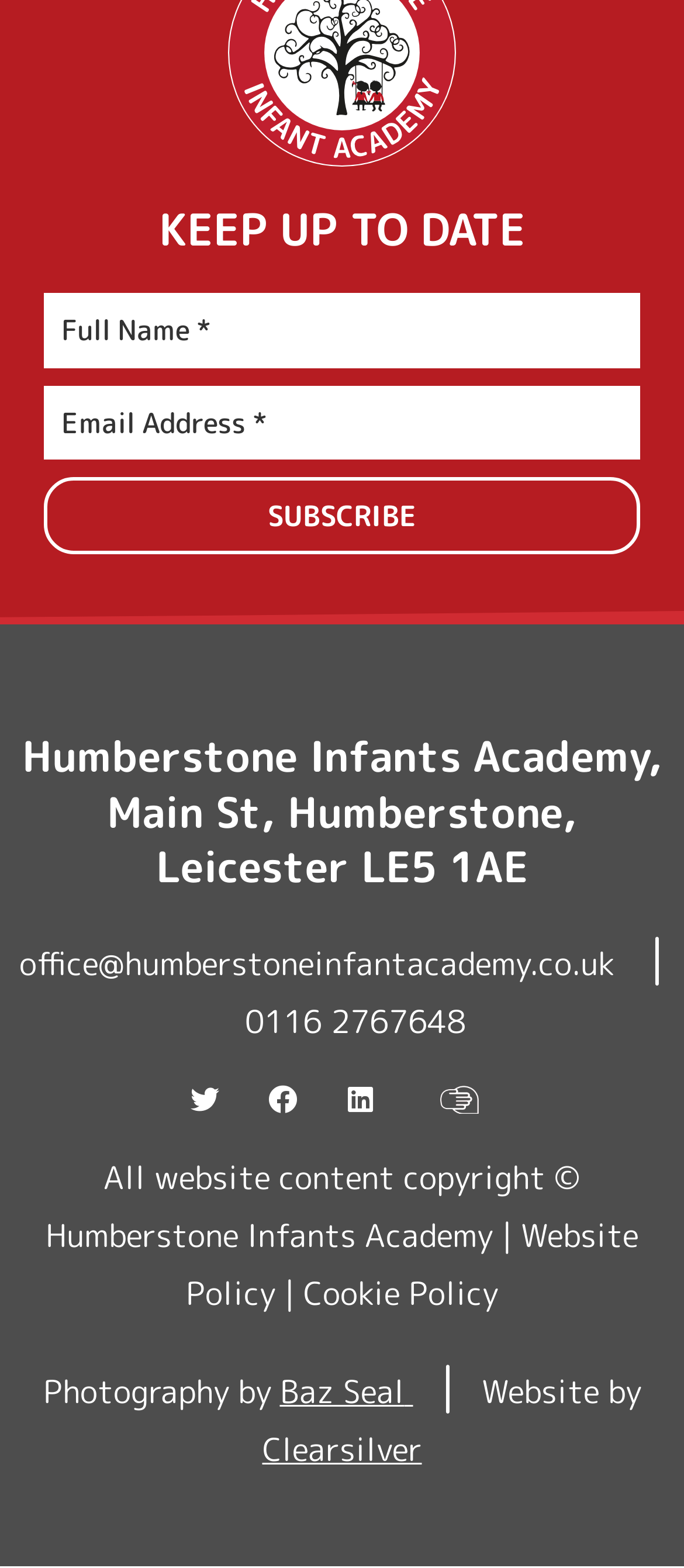Please reply to the following question using a single word or phrase: 
Who took the photographs on the website?

Baz Seal